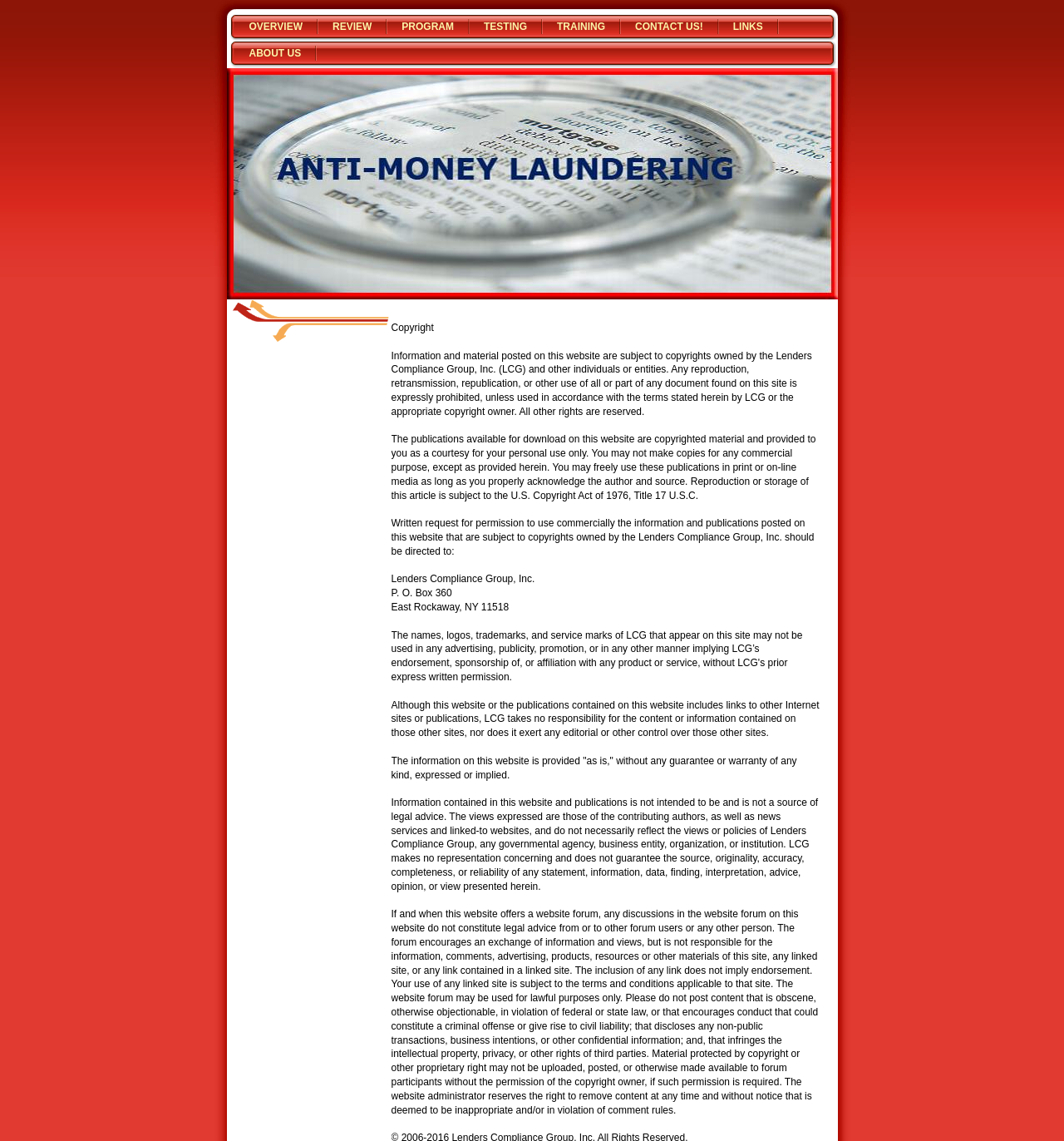What is the purpose of this website?
Using the information from the image, give a concise answer in one word or a short phrase.

AML Compliance